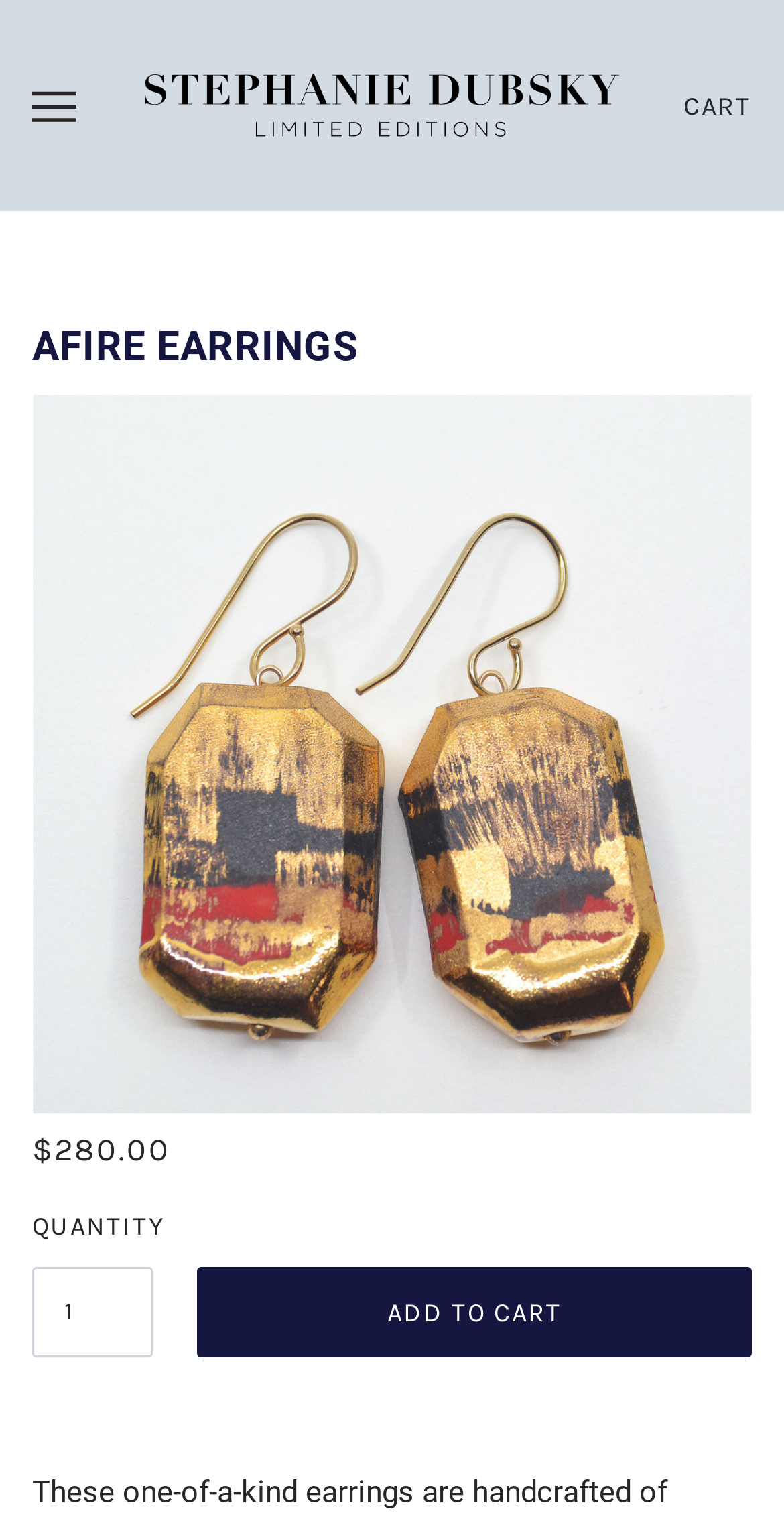What is the function of the button located below the quantity selector?
Please respond to the question with a detailed and informative answer.

The function of the button located below the quantity selector can be determined by looking at the button element with the text 'ADD TO CART' located at coordinates [0.251, 0.831, 0.959, 0.891]. This button is likely used to add the selected quantity of earrings to the cart.